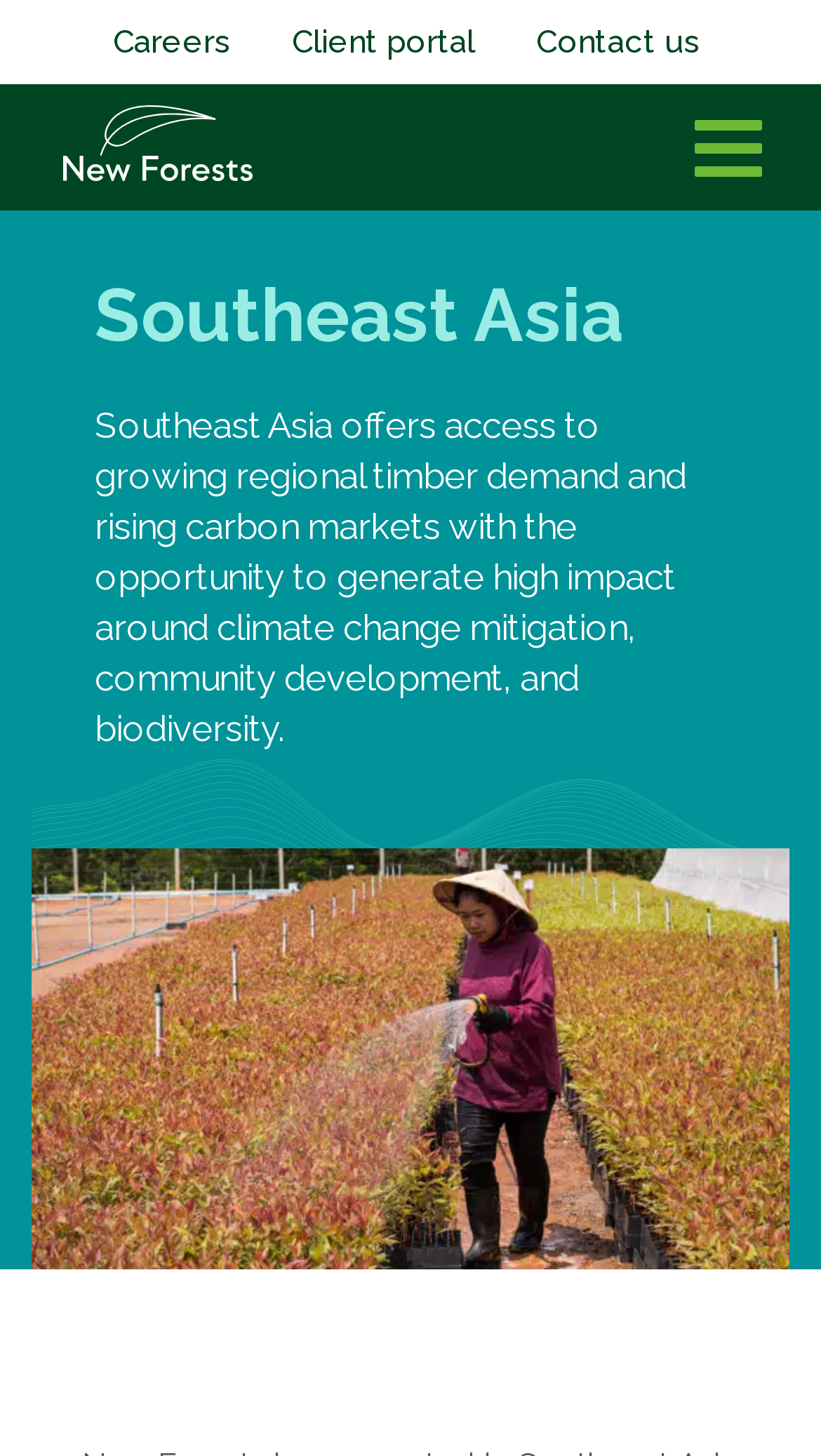What is the topic related to climate change mentioned on this webpage?
Using the information from the image, give a concise answer in one word or a short phrase.

mitigation